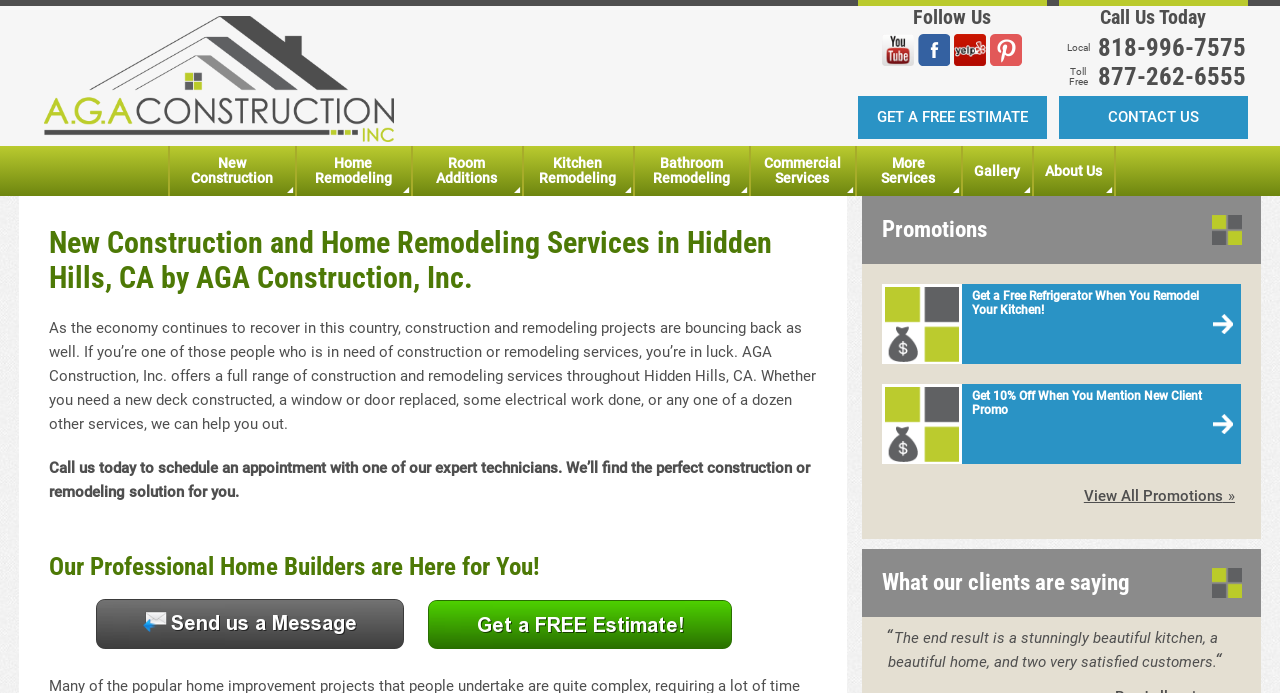Can you extract the primary headline text from the webpage?

New Construction and Home Remodeling Services in Hidden Hills, CA by AGA Construction, Inc.